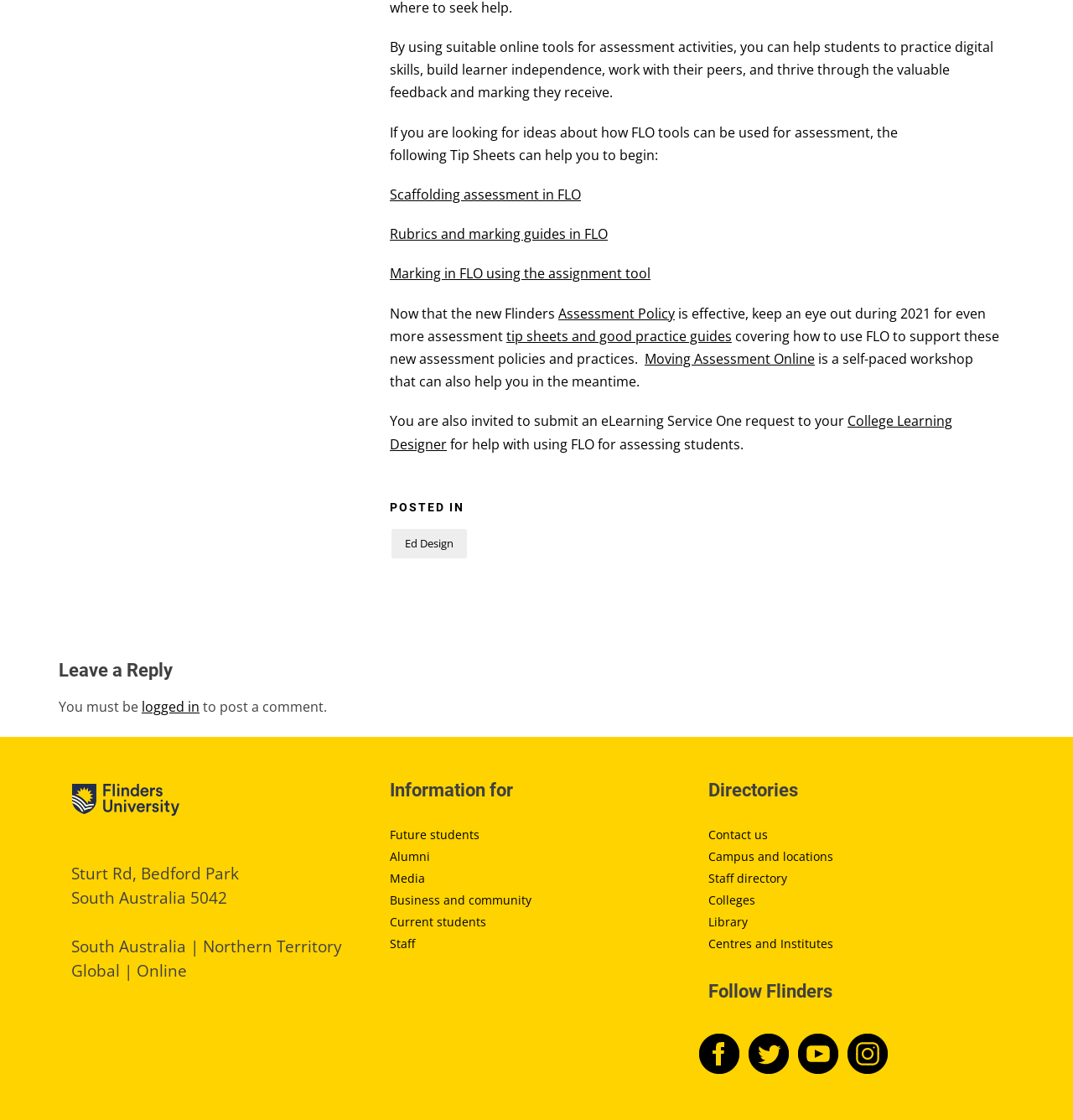Please find the bounding box coordinates in the format (top-left x, top-left y, bottom-right x, bottom-right y) for the given element description. Ensure the coordinates are floating point numbers between 0 and 1. Description: alt="Flinders University at Facebook"

[0.652, 0.931, 0.693, 0.948]